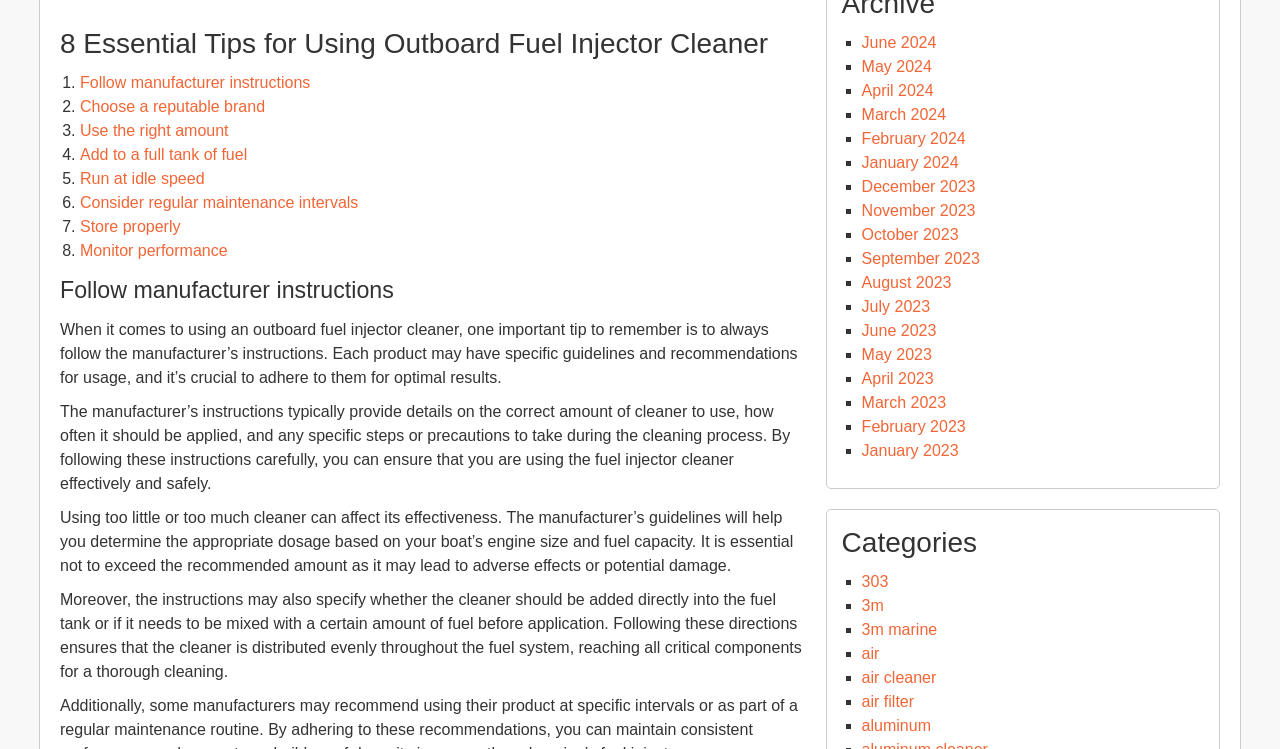What is the first essential tip for using outboard fuel injector cleaner?
From the screenshot, provide a brief answer in one word or phrase.

Follow manufacturer instructions